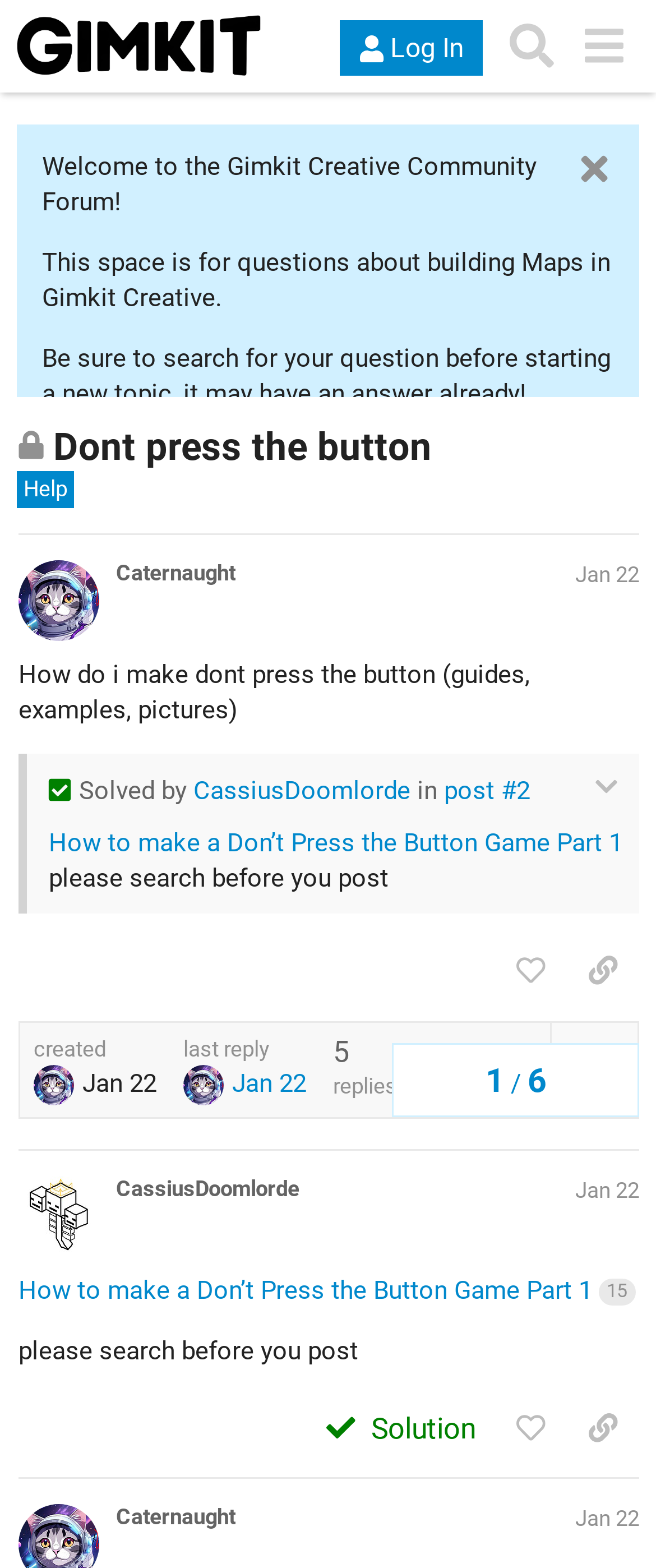Provide a single word or phrase to answer the given question: 
What is the date of the last reply?

Jan 22, 2024 5:07 pm